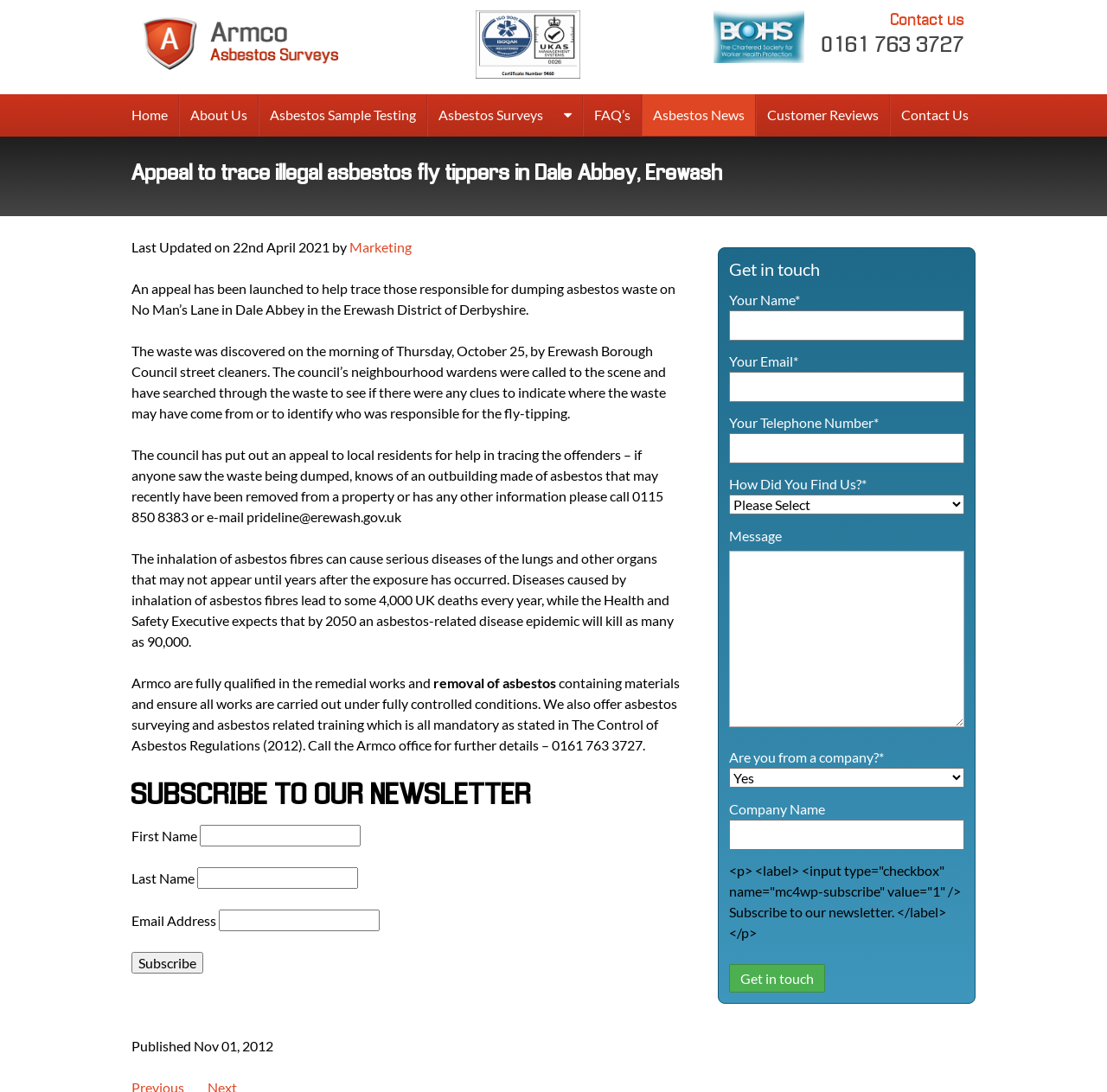Could you please study the image and provide a detailed answer to the question:
What is the name of the council involved in the appeal?

The answer can be found in the text 'The waste was discovered on the morning of Thursday, October 25, by Erewash Borough Council street cleaners.' which indicates that Erewash Borough Council is the council involved in the appeal.